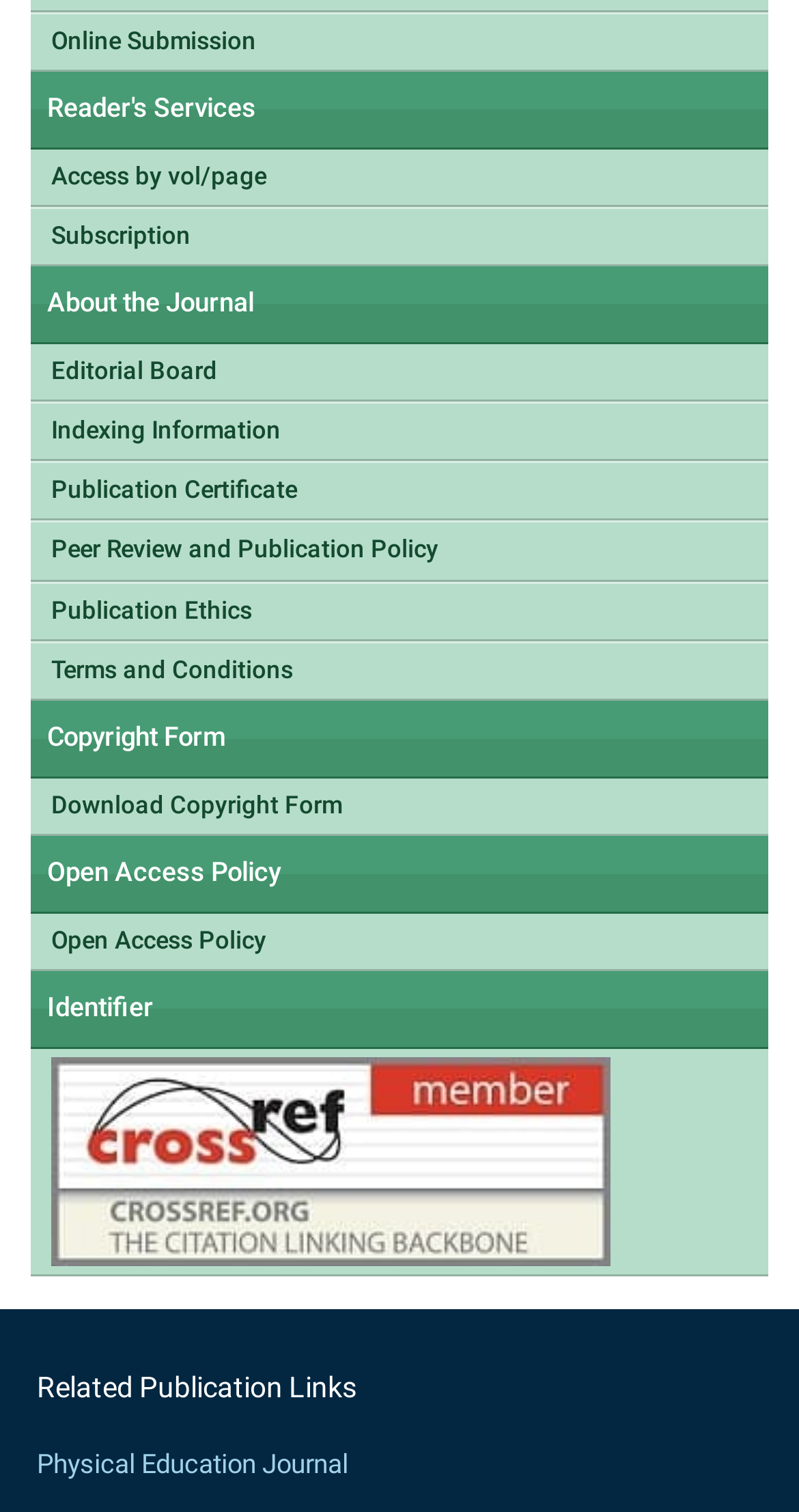Identify the bounding box coordinates of the clickable region required to complete the instruction: "Download copyright form". The coordinates should be given as four float numbers within the range of 0 and 1, i.e., [left, top, right, bottom].

[0.038, 0.514, 0.962, 0.551]